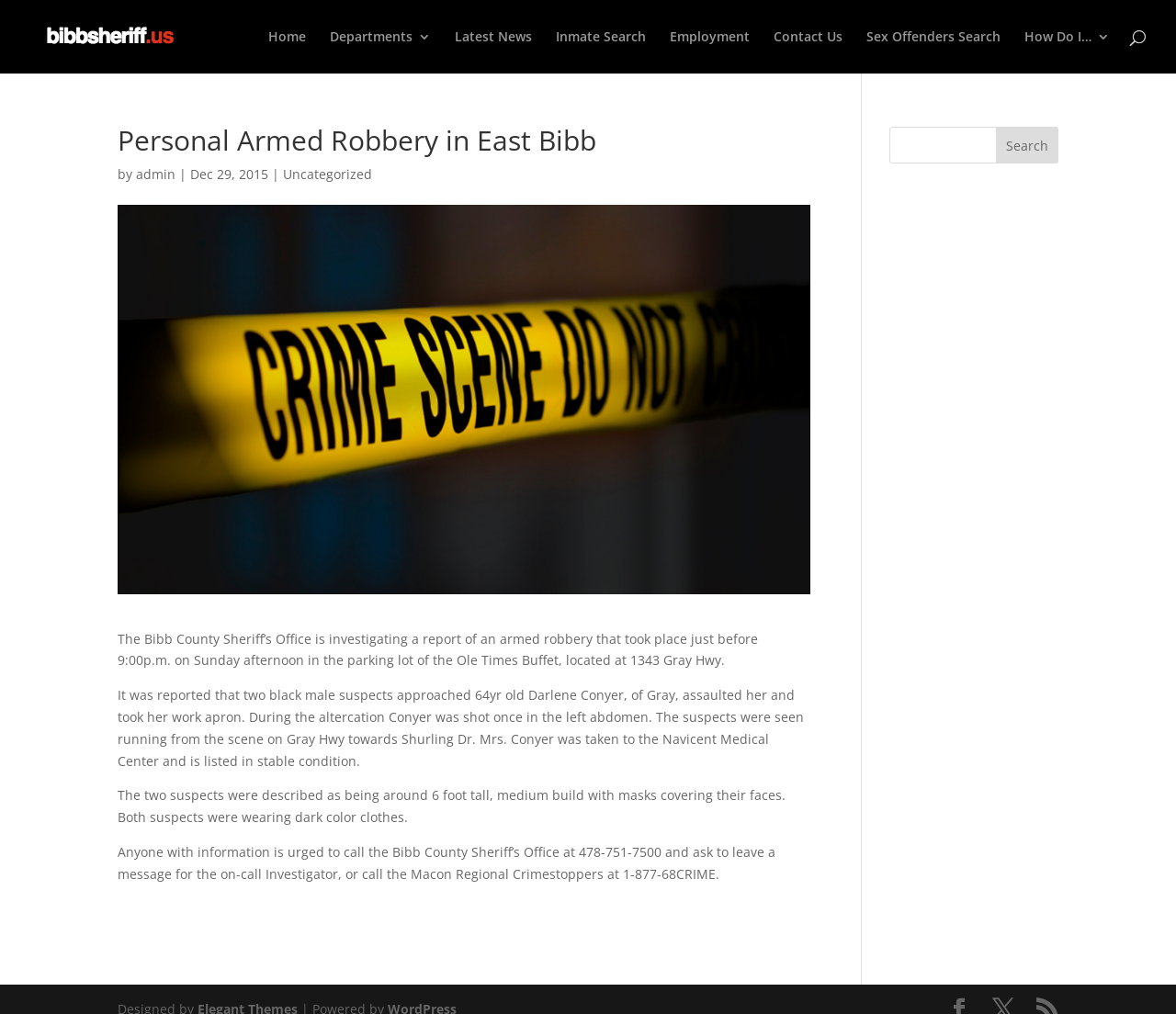Determine the bounding box coordinates for the clickable element to execute this instruction: "look for inmate information". Provide the coordinates as four float numbers between 0 and 1, i.e., [left, top, right, bottom].

[0.473, 0.03, 0.549, 0.072]